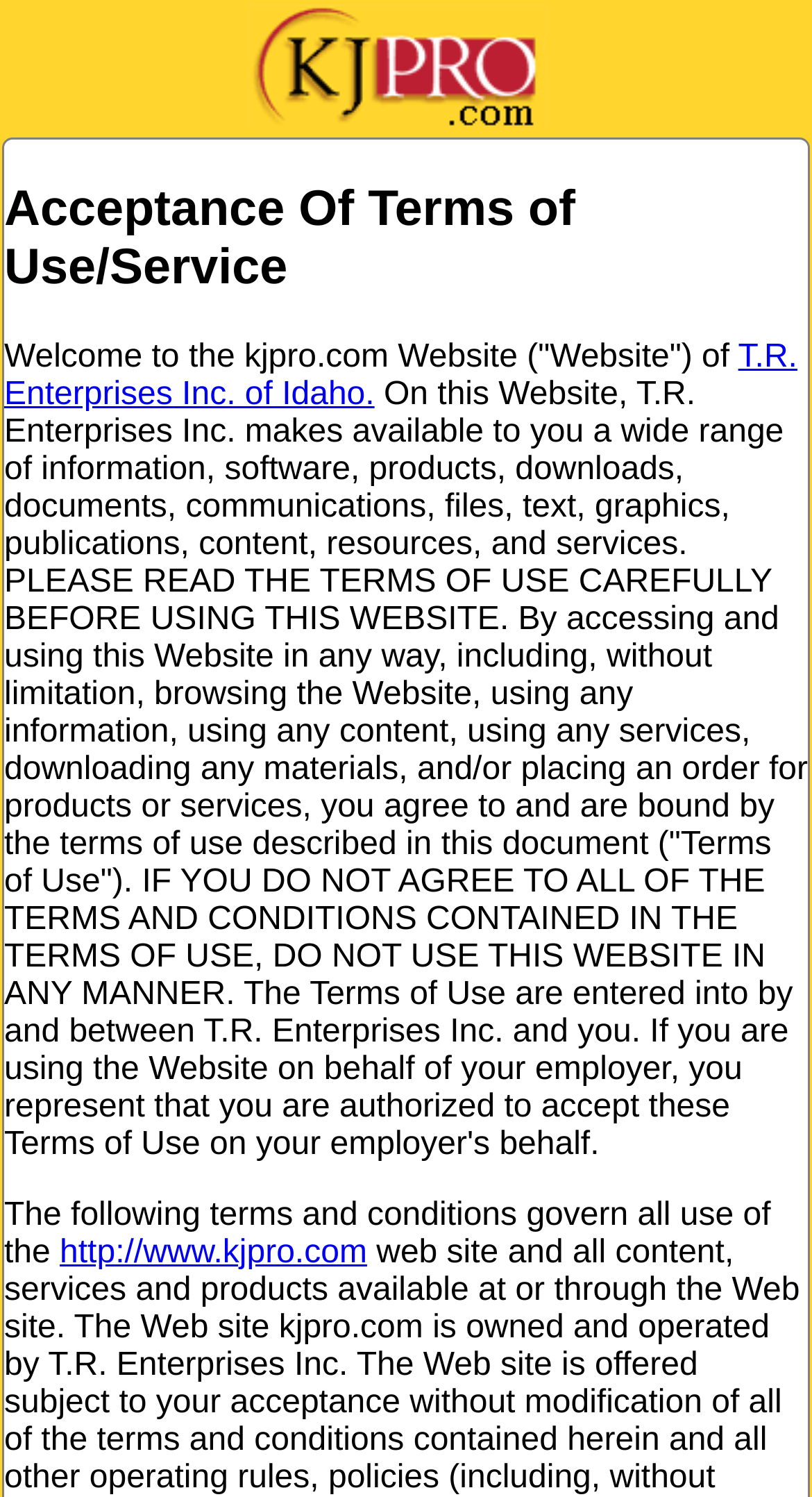Is the website providing any downloadable materials?
Please look at the screenshot and answer using one word or phrase.

Yes